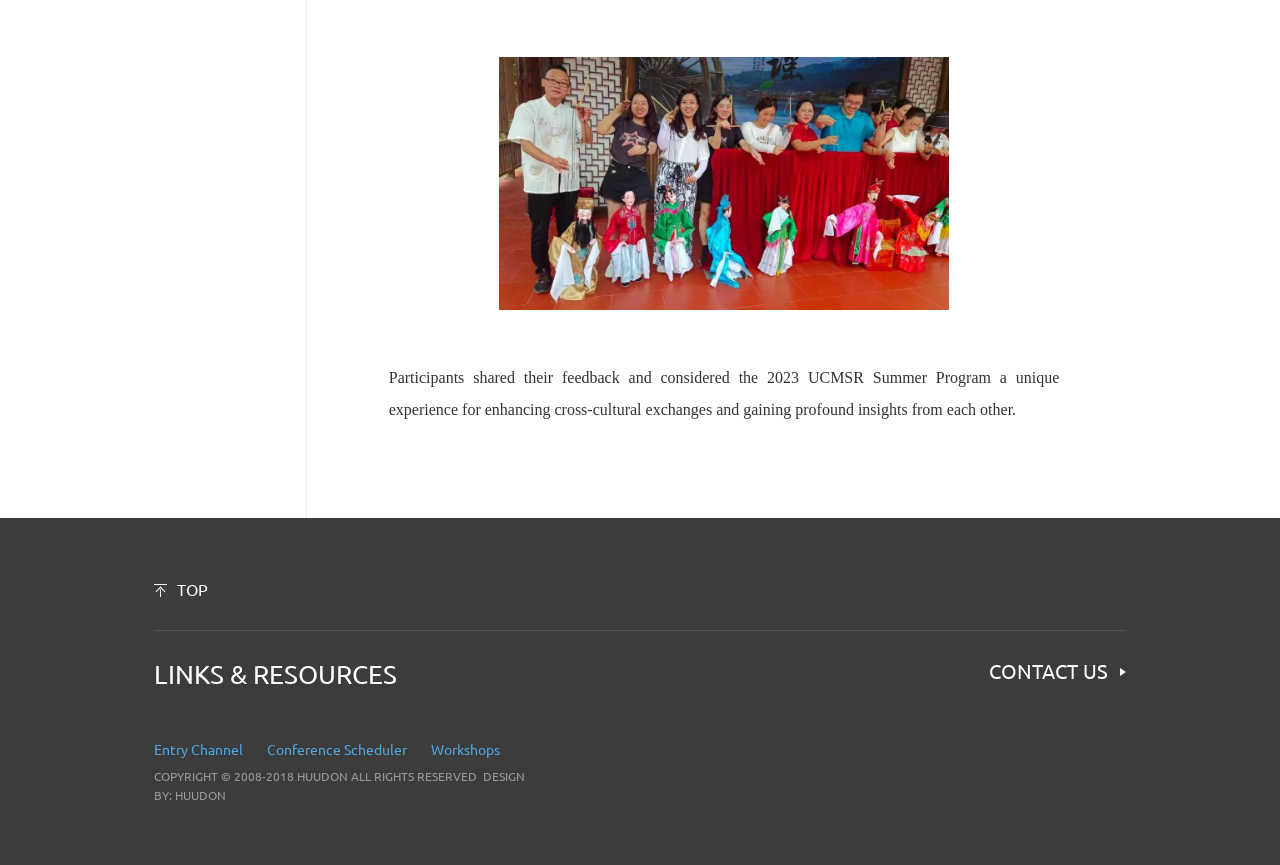Please specify the bounding box coordinates in the format (top-left x, top-left y, bottom-right x, bottom-right y), with all values as floating point numbers between 0 and 1. Identify the bounding box of the UI element described by: Workshops

[0.337, 0.852, 0.391, 0.882]